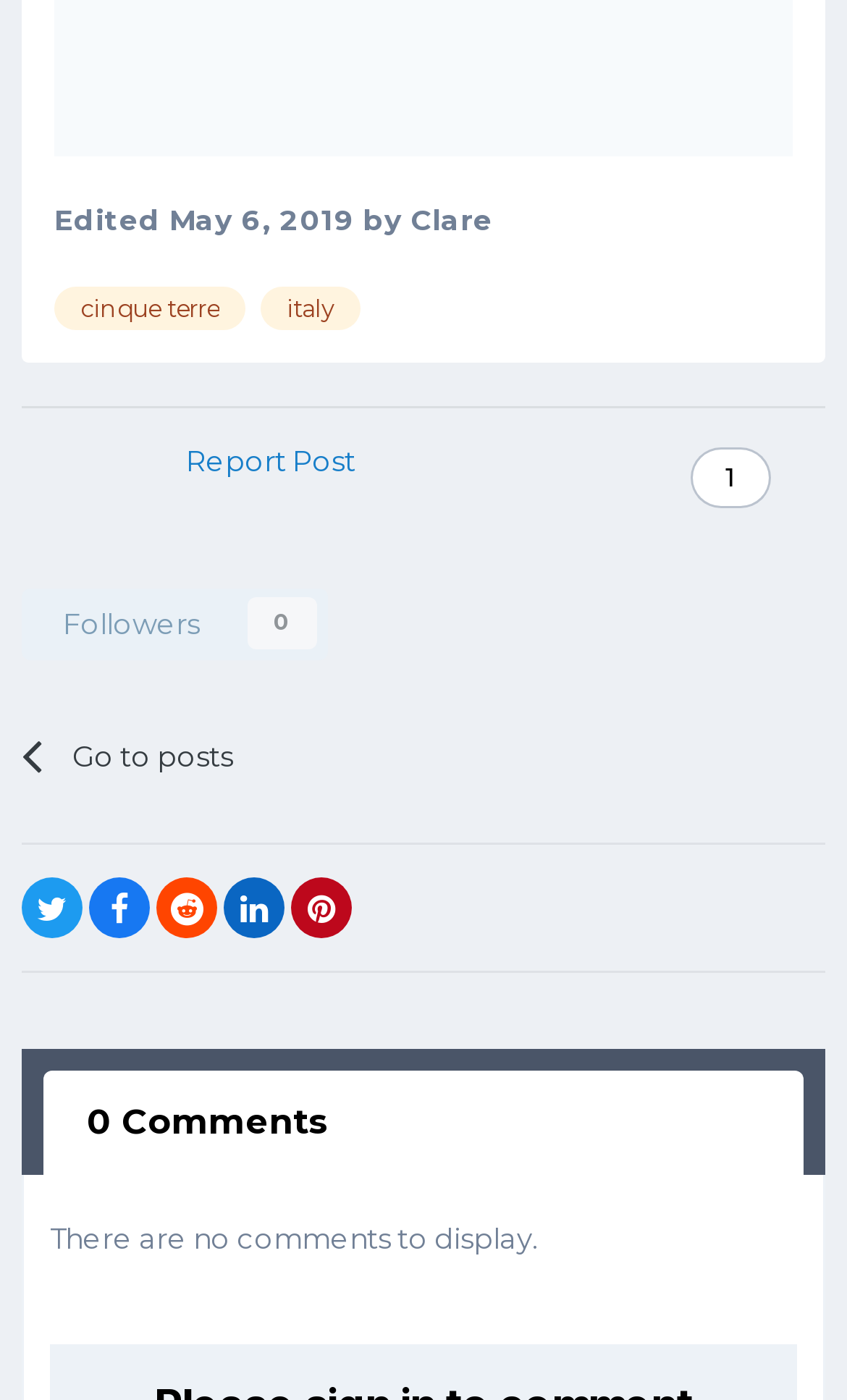Determine the bounding box coordinates of the region that needs to be clicked to achieve the task: "Explore Fellowship Meals".

None